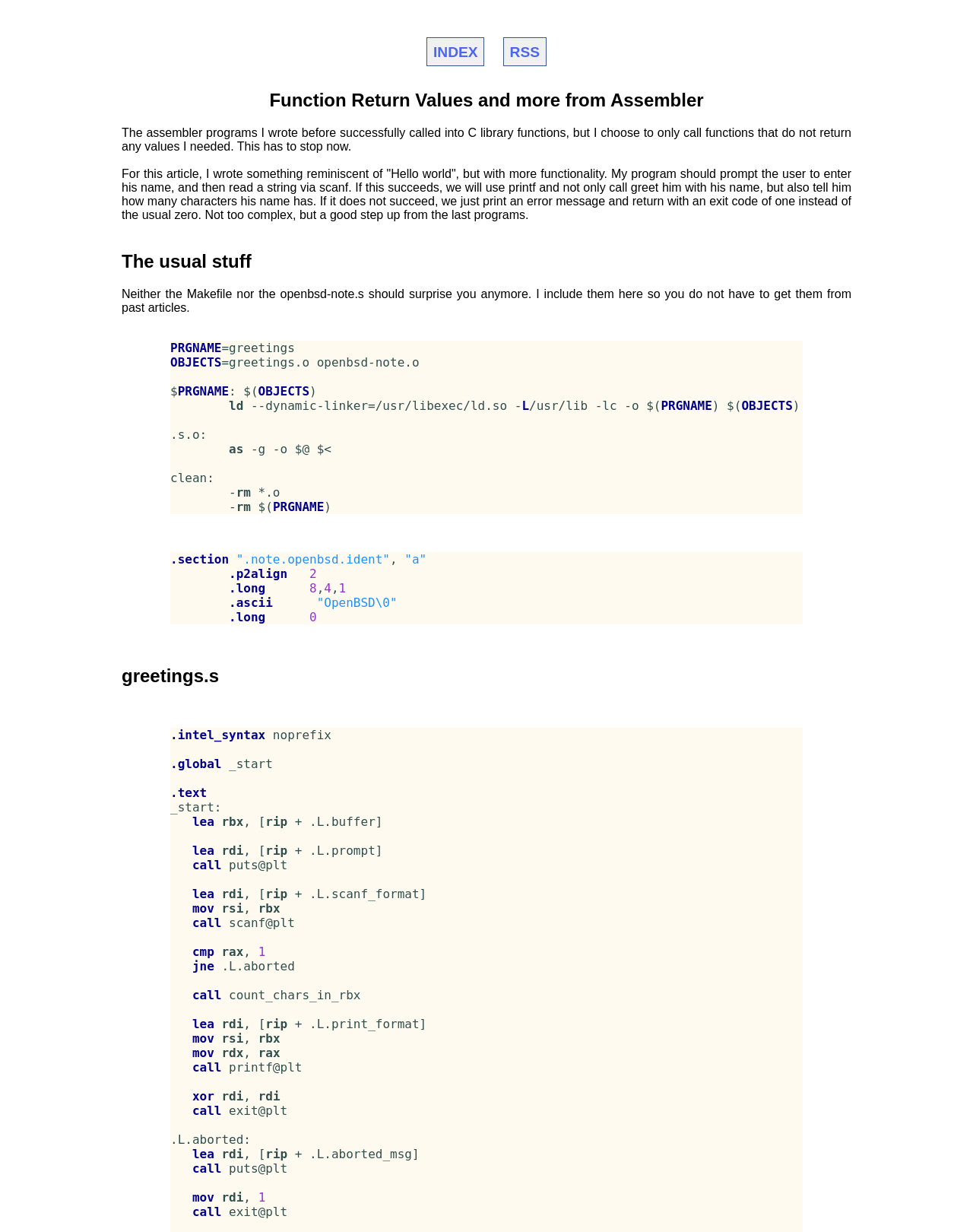Identify the main heading from the webpage and provide its text content.

Function Return Values and more from Assembler